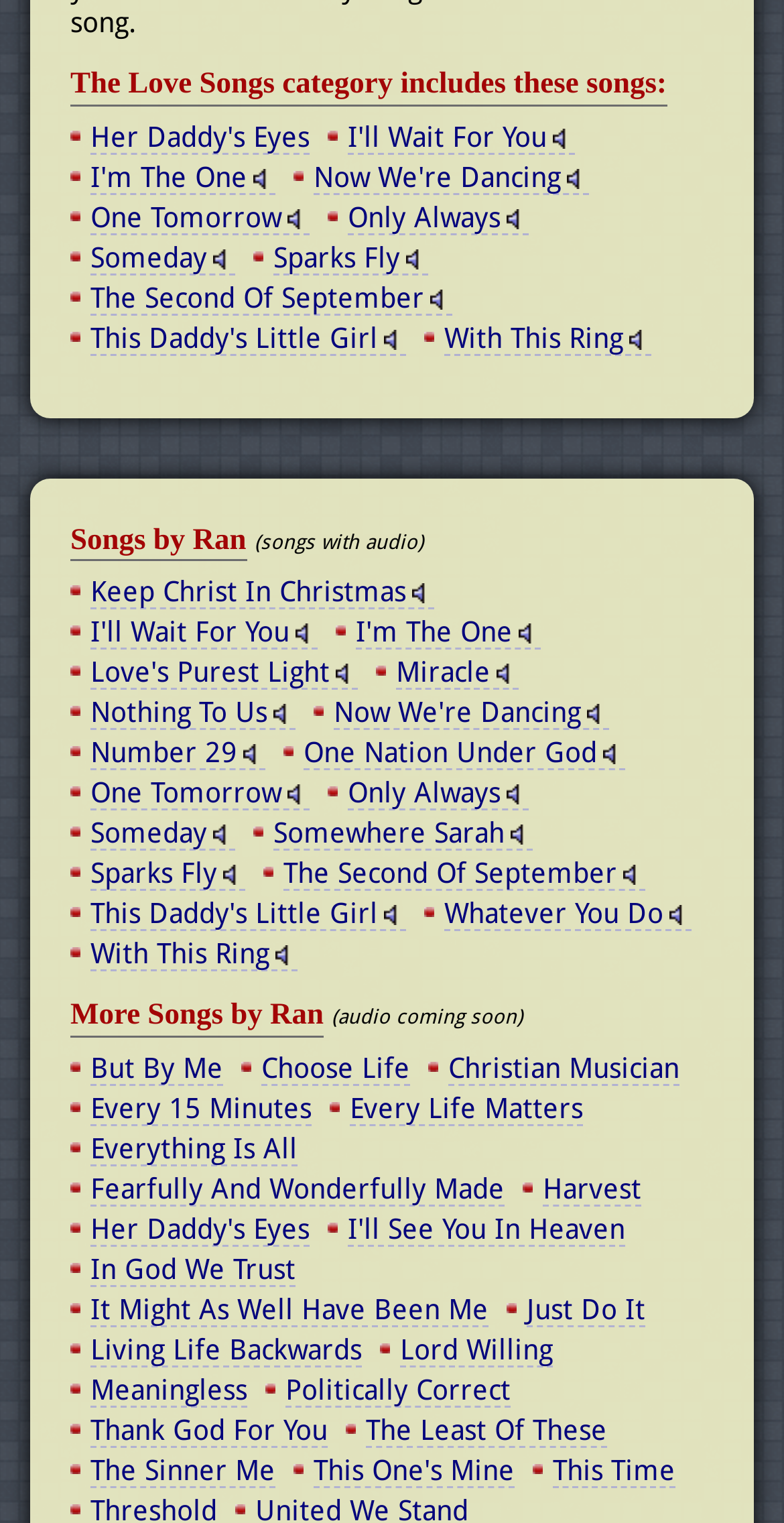Find the UI element described as: "Choose Life" and predict its bounding box coordinates. Ensure the coordinates are four float numbers between 0 and 1, [left, top, right, bottom].

[0.333, 0.691, 0.523, 0.713]